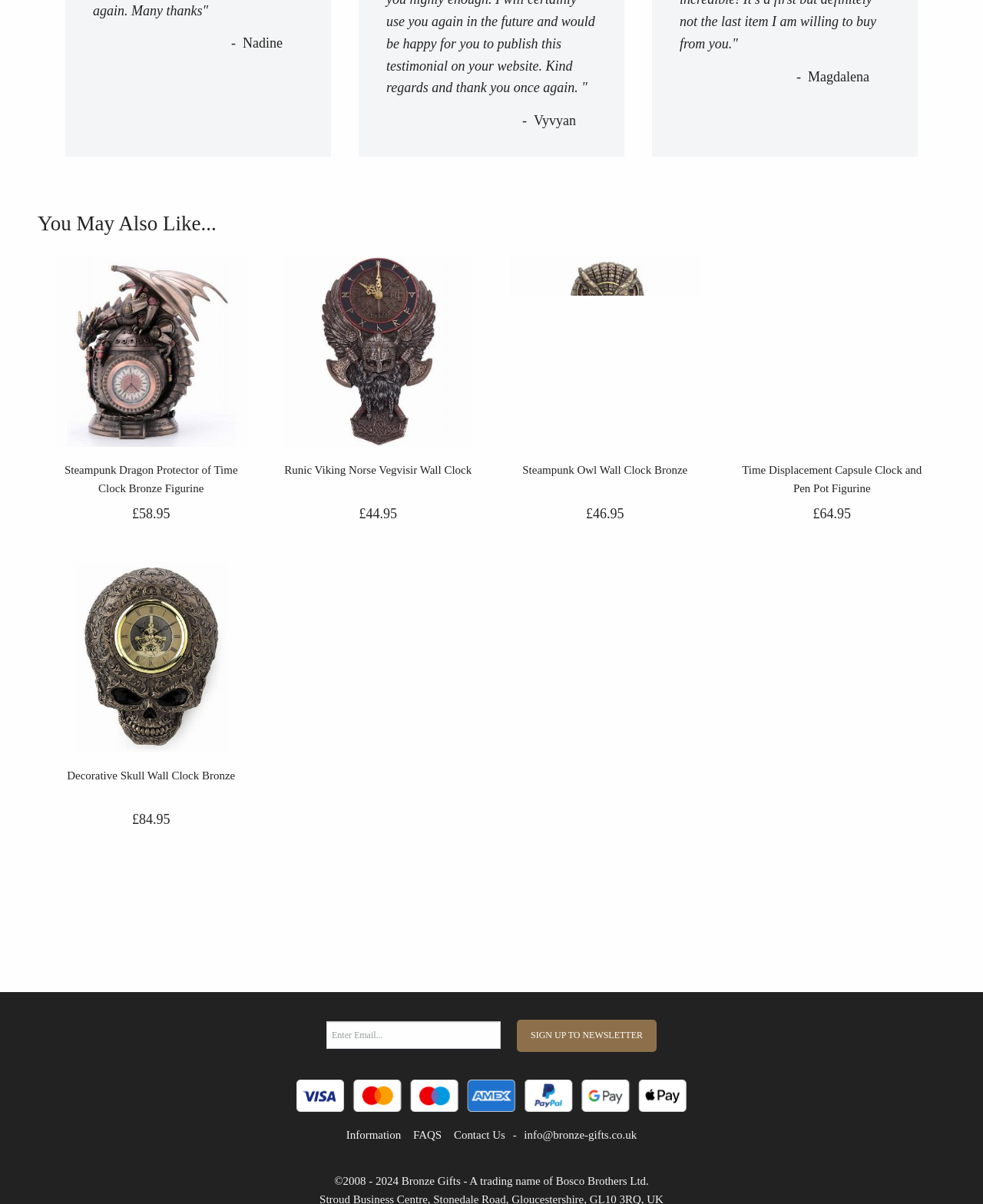Bounding box coordinates are to be given in the format (top-left x, top-left y, bottom-right x, bottom-right y). All values must be floating point numbers between 0 and 1. Provide the bounding box coordinate for the UI element described as: FAQS

[0.416, 0.935, 0.454, 0.95]